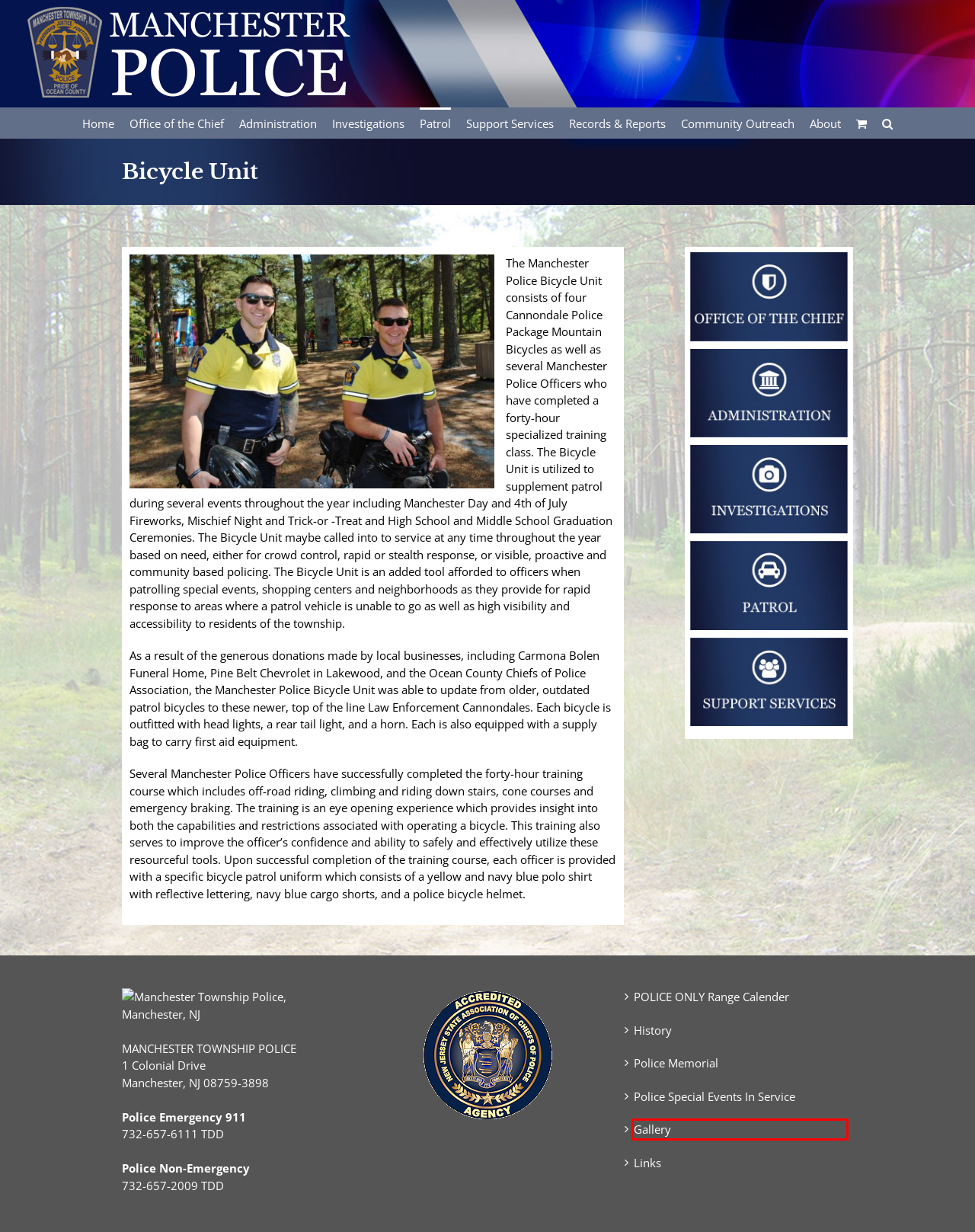Take a look at the provided webpage screenshot featuring a red bounding box around an element. Select the most appropriate webpage description for the page that loads after clicking on the element inside the red bounding box. Here are the candidates:
A. Links - Manchester Police Department Manchester NJ
B. VCS
C. Police Memorial - Manchester Police Department Manchester NJ
D. website design Toms River NJ, advertising digital marketing agency NJ
E. Redirecting
F. Police Special Events In Service - Manchester Police Department Manchester NJ
G. Gallery - Manchester Police Department Manchester NJ
H. History - Manchester Police Department Manchester NJ

G